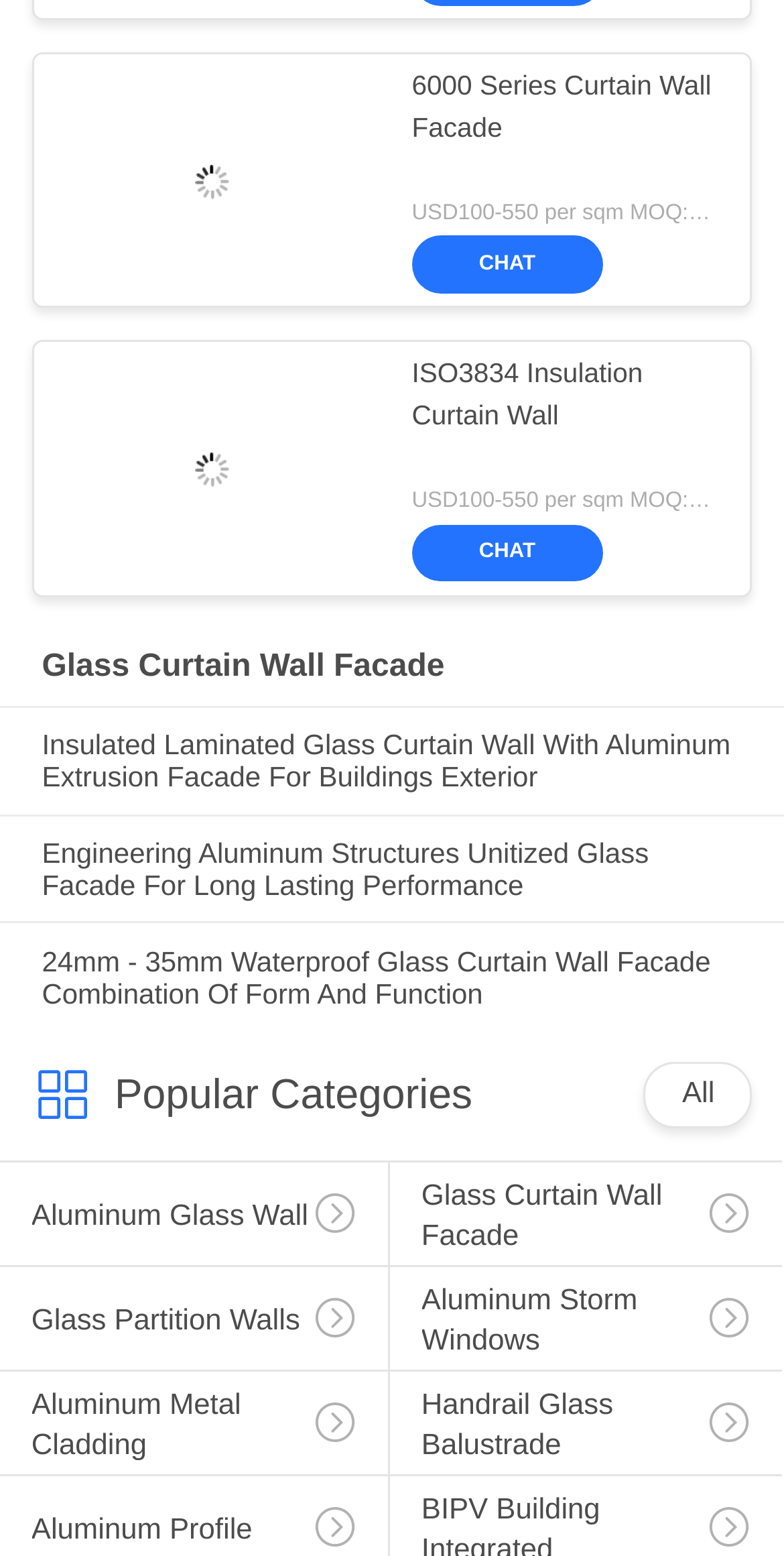What is the category of the link 'Glass Curtain Wall Facade'?
Please ensure your answer is as detailed and informative as possible.

The link 'Glass Curtain Wall Facade' is located near the StaticText element with ID 177, which says 'Popular Categories', so it belongs to this category.